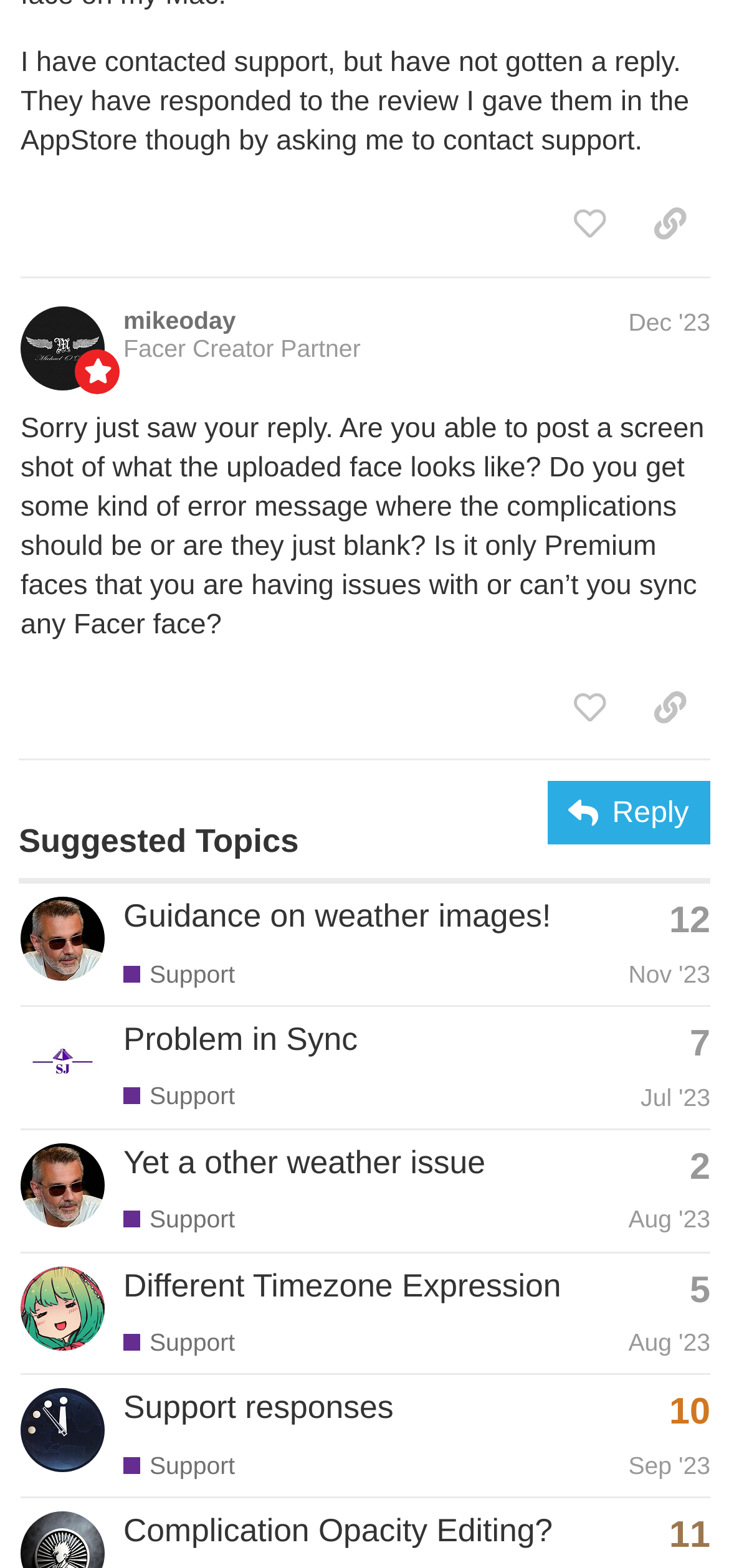Highlight the bounding box coordinates of the element that should be clicked to carry out the following instruction: "View the topic 'Problem in Sync'". The coordinates must be given as four float numbers ranging from 0 to 1, i.e., [left, top, right, bottom].

[0.027, 0.642, 0.974, 0.72]